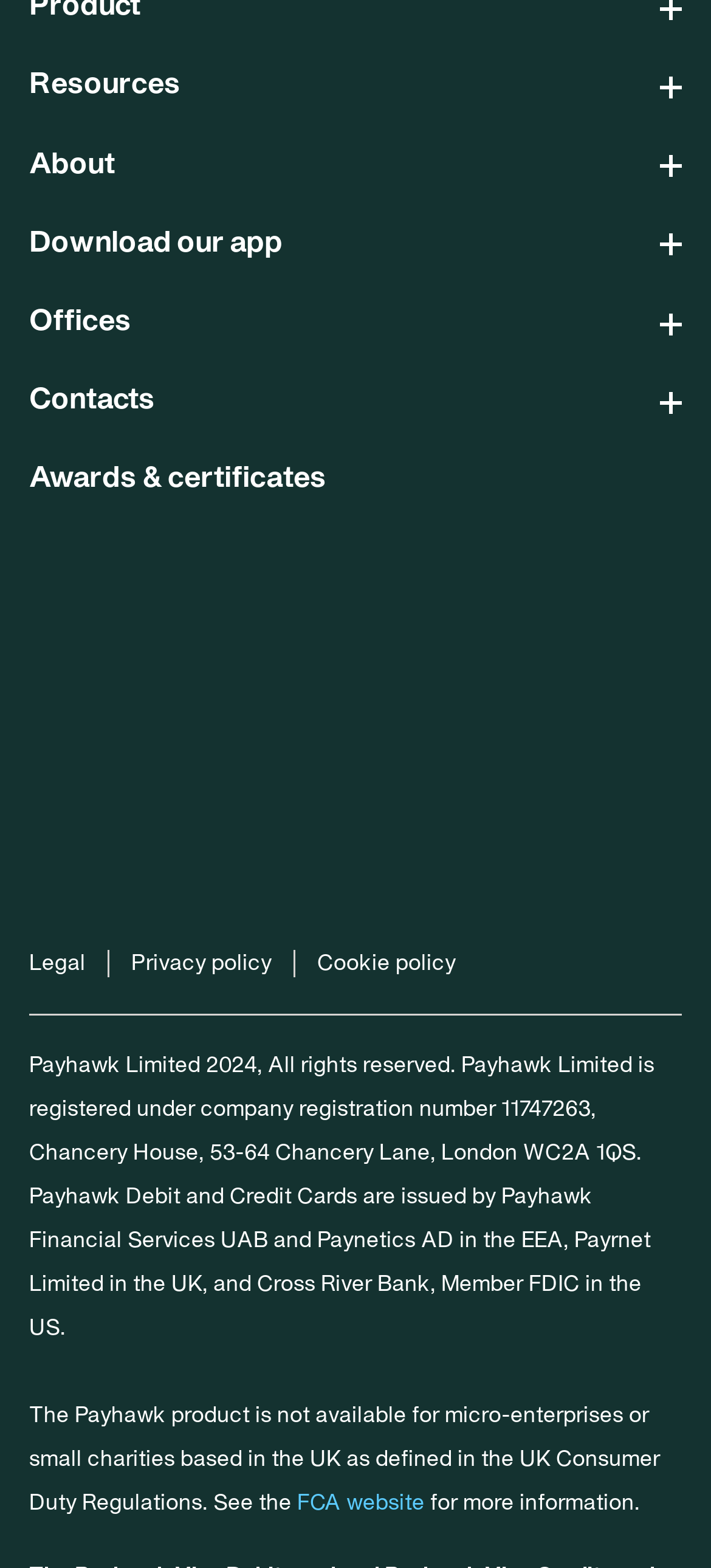Please answer the following query using a single word or phrase: 
What is the name of the company?

Payhawk